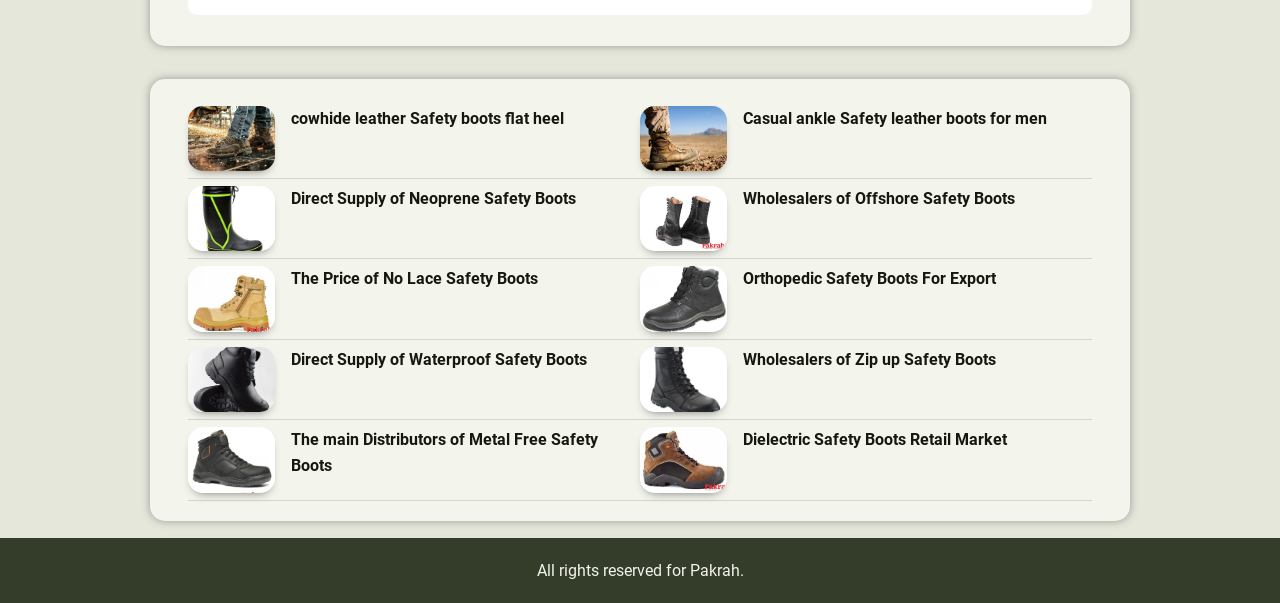Determine the bounding box coordinates of the region to click in order to accomplish the following instruction: "Learn about Direct Supply of Neoprene Safety Boots". Provide the coordinates as four float numbers between 0 and 1, specifically [left, top, right, bottom].

[0.147, 0.308, 0.215, 0.417]